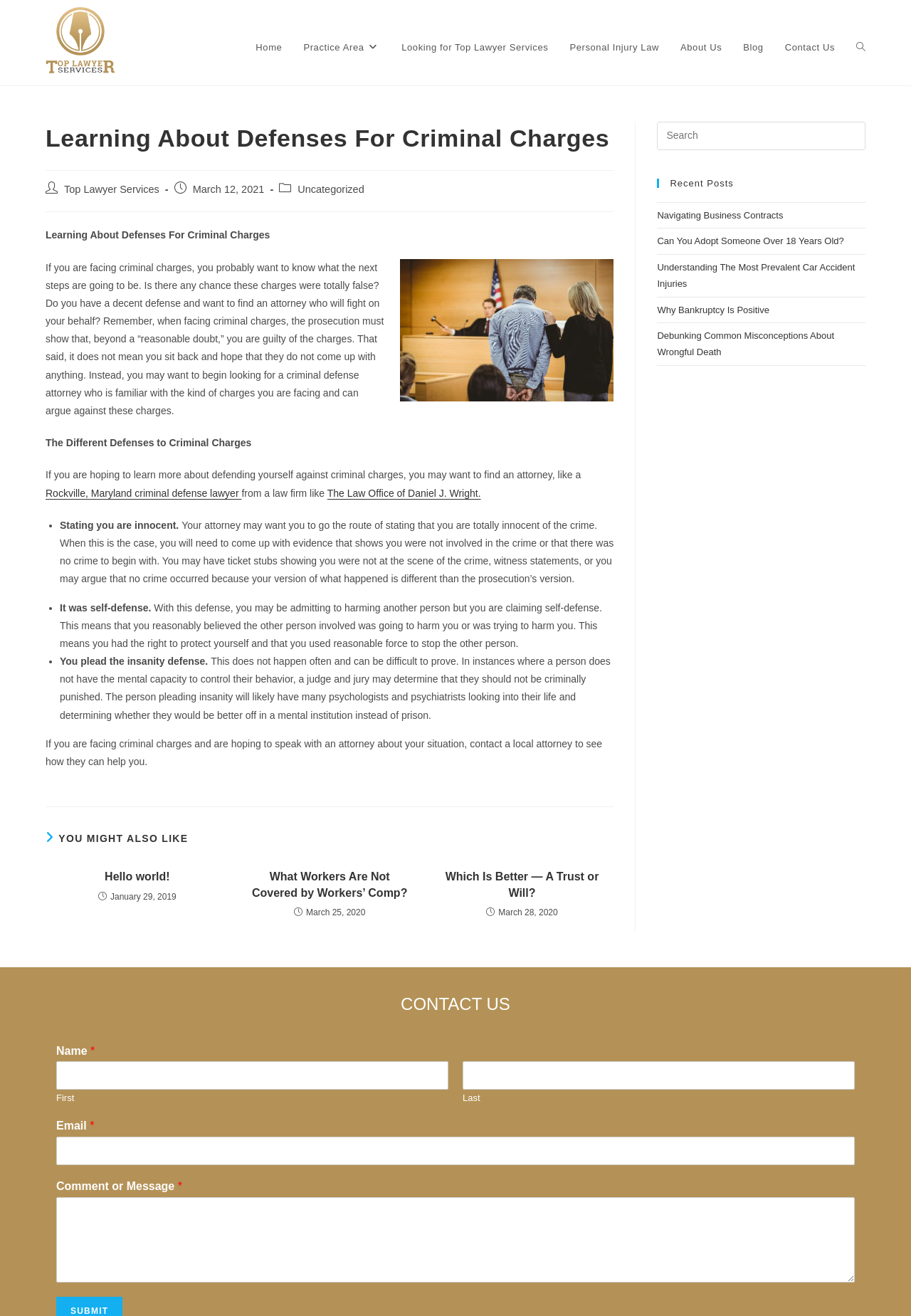Find the bounding box coordinates of the element to click in order to complete this instruction: "Contact us". The bounding box coordinates must be four float numbers between 0 and 1, denoted as [left, top, right, bottom].

[0.44, 0.756, 0.56, 0.77]